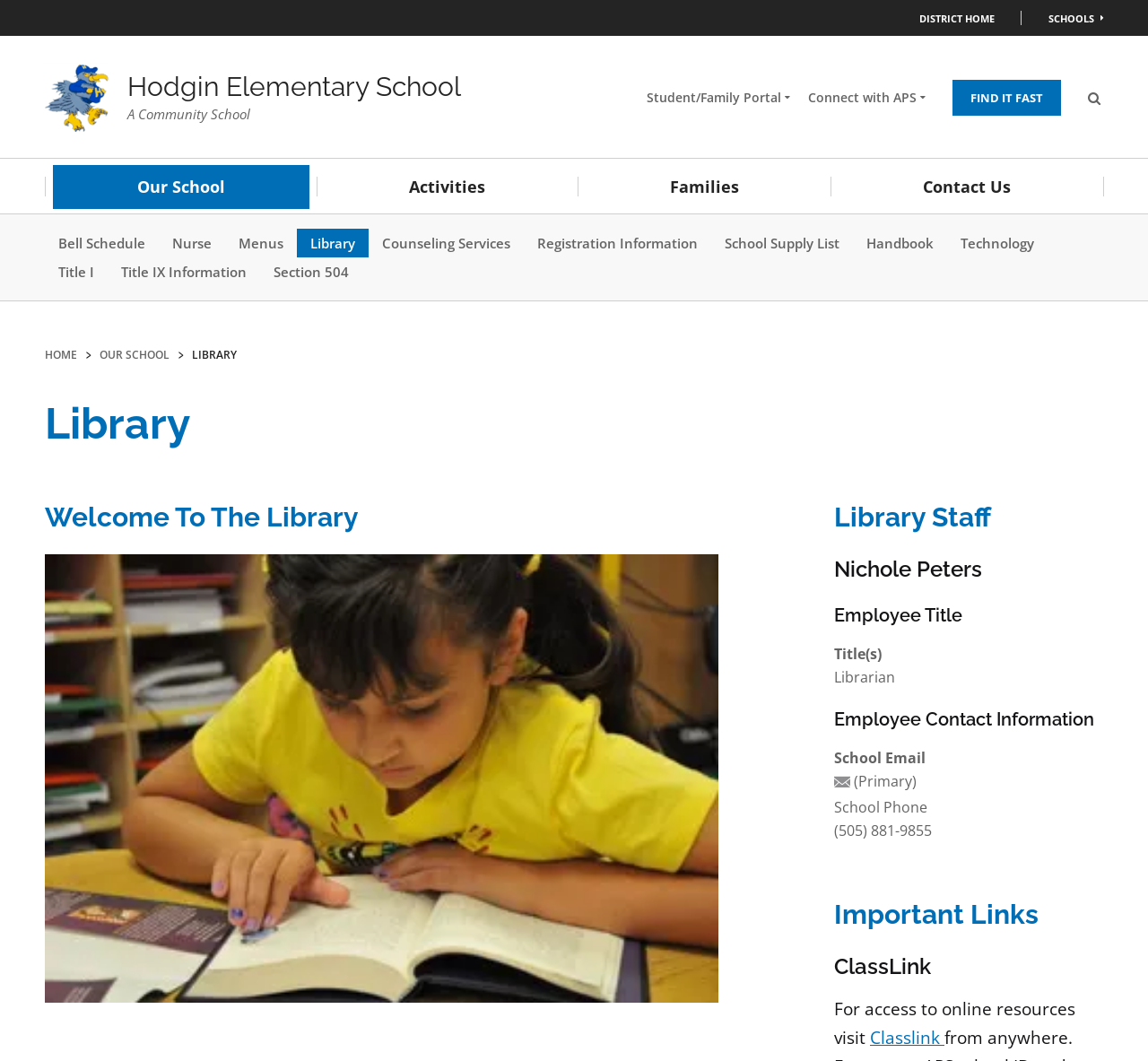What is the phone number of the school?
Using the image, respond with a single word or phrase.

(505) 881-9855